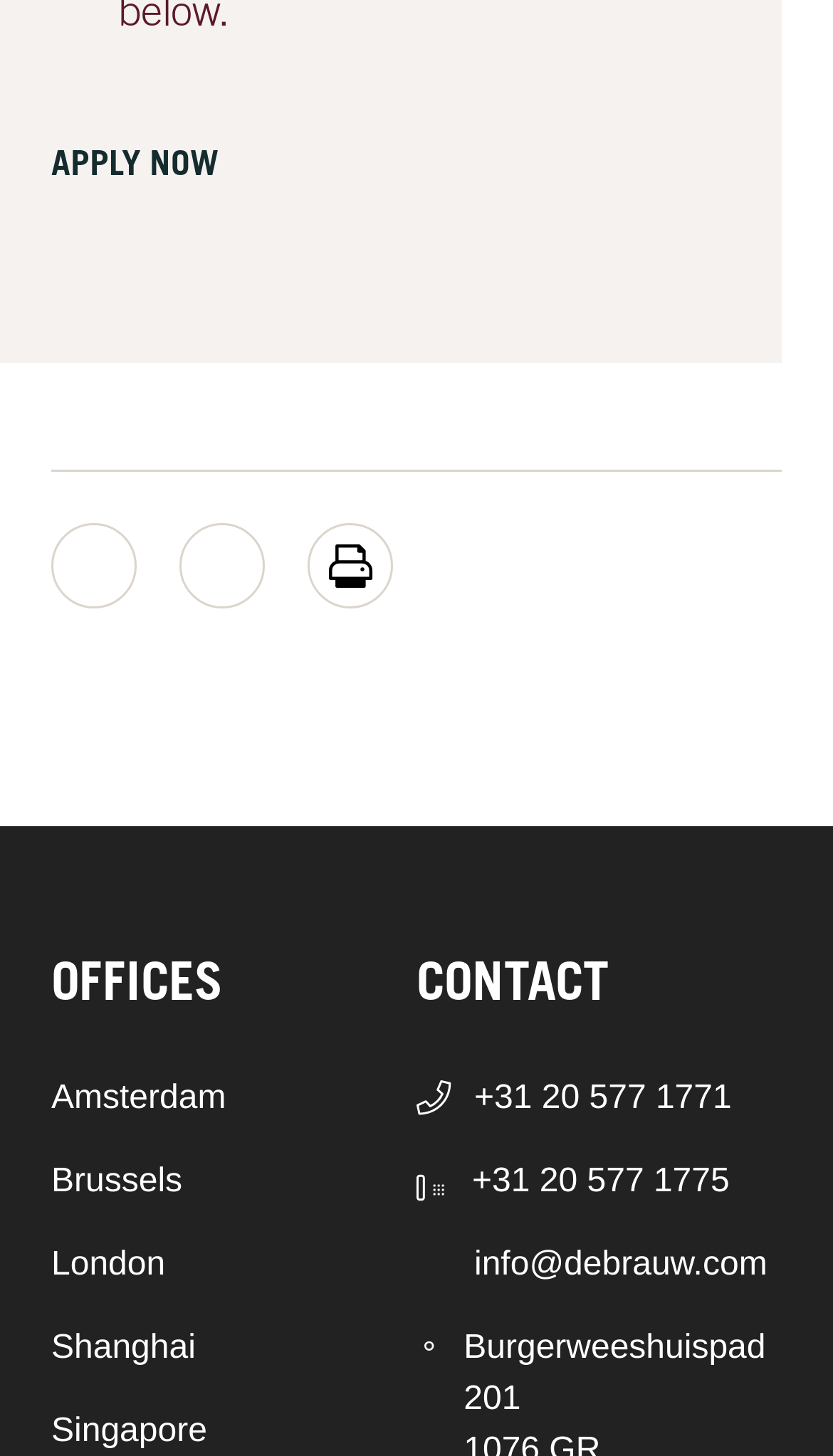What is the purpose of the 'APPLY NOW' link?
Using the image as a reference, answer the question with a short word or phrase.

Job application